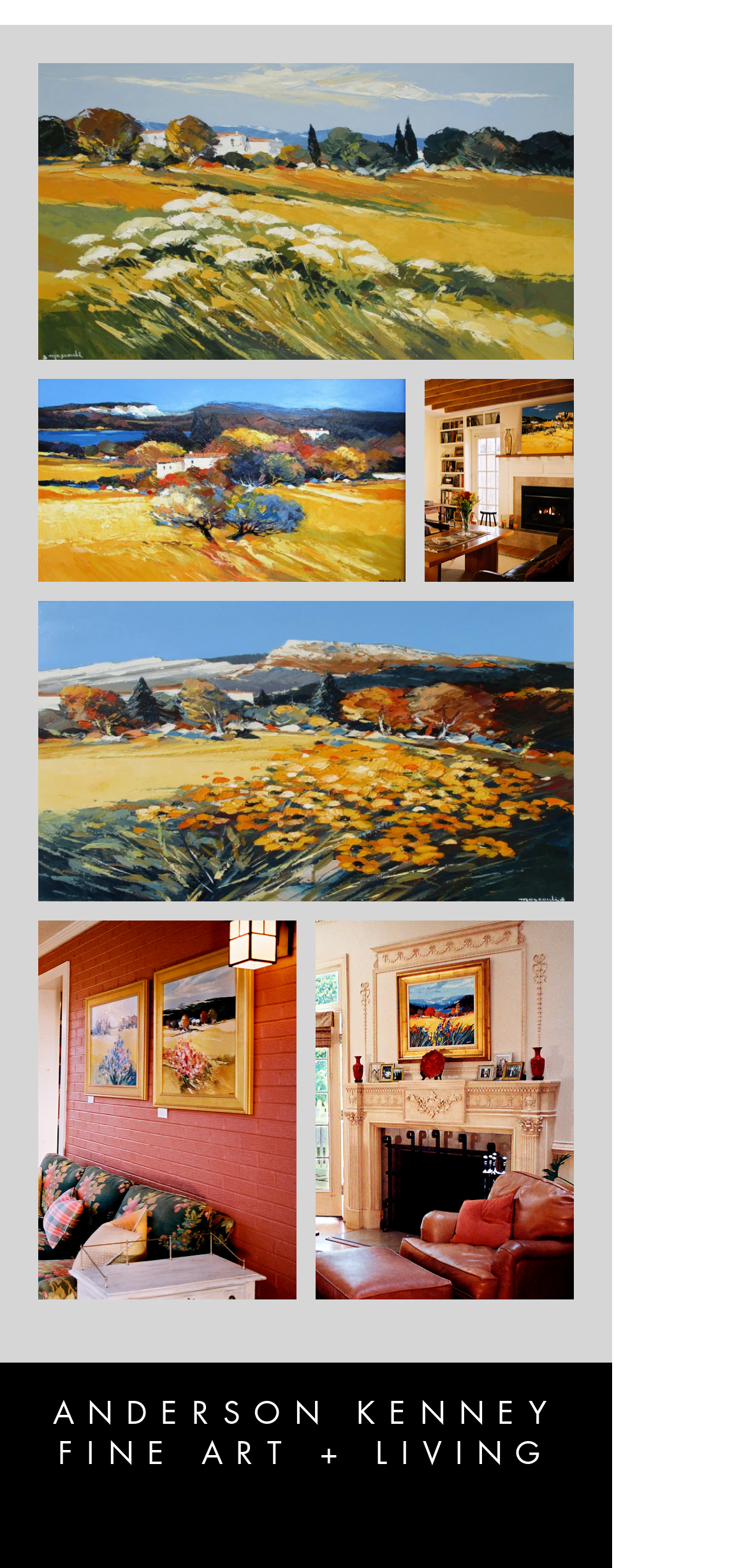Answer the question in one word or a short phrase:
What is the position of the 'Facebook' link?

bottom left